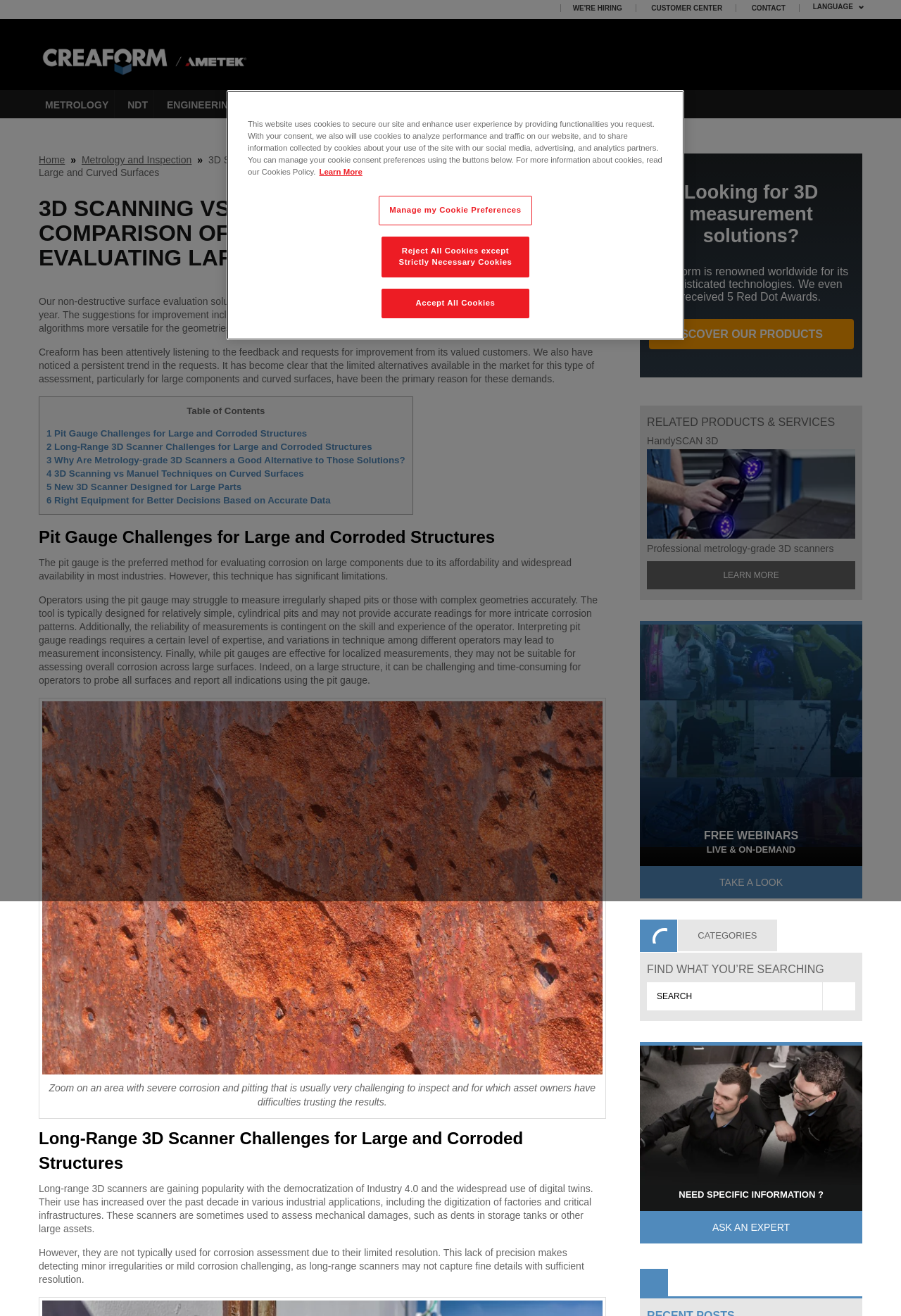Bounding box coordinates are to be given in the format (top-left x, top-left y, bottom-right x, bottom-right y). All values must be floating point numbers between 0 and 1. Provide the bounding box coordinate for the UI element described as: Manage my Cookie Preferences

[0.42, 0.149, 0.591, 0.171]